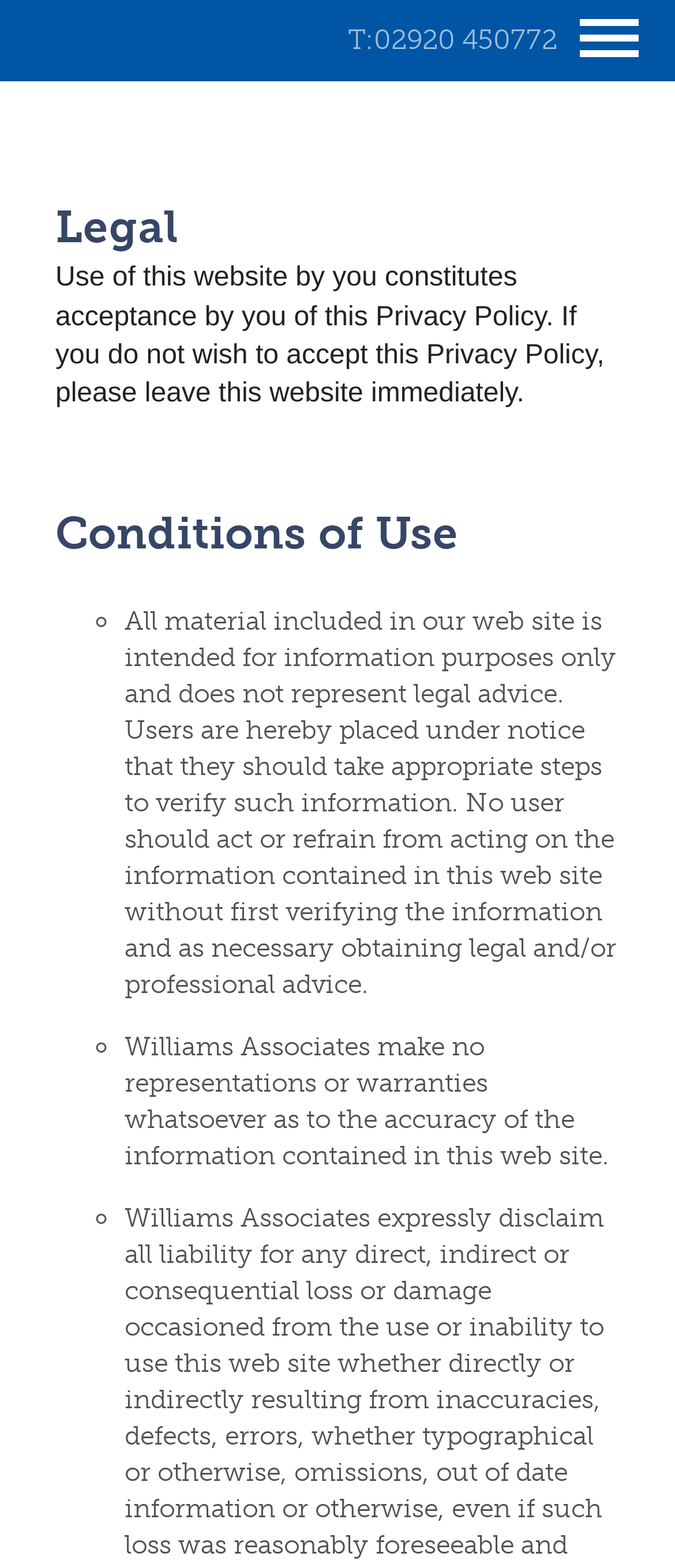What is the purpose of this website?
Provide a detailed answer to the question using information from the image.

Based on the StaticText element, it is stated that 'All material included in our web site is intended for information purposes only and does not represent legal advice.' This implies that the primary purpose of this website is to provide information to users.